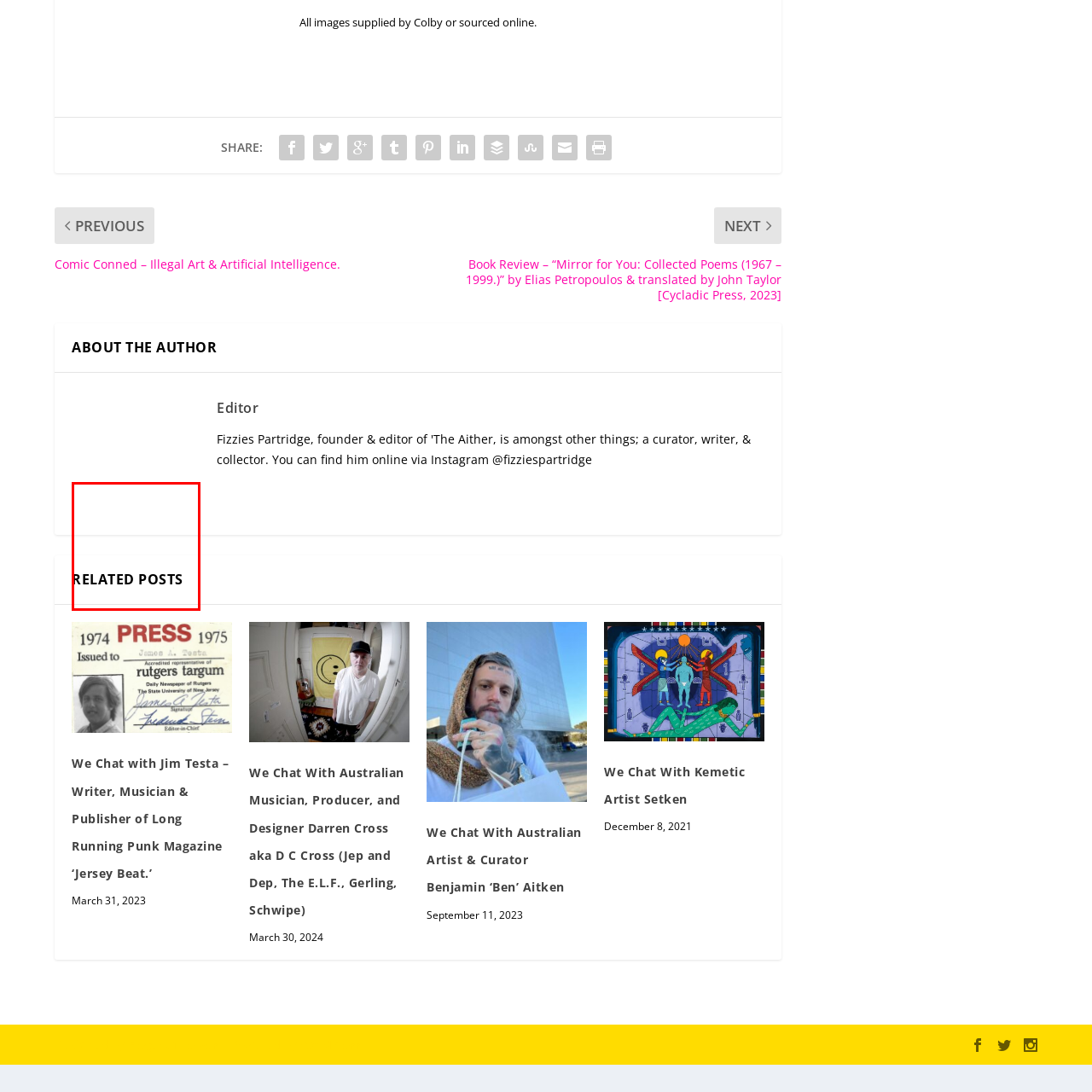Observe the image encased in the red box and deliver an in-depth response to the subsequent question by interpreting the details within the image:
What type of content is suggested in the 'RELATED POSTS' section?

The 'RELATED POSTS' section is positioned below the 'ABOUT THE AUTHOR' section, and its title suggests that it contains a curated selection of articles relevant to the editor's themes, inviting readers to explore more on similar subjects.